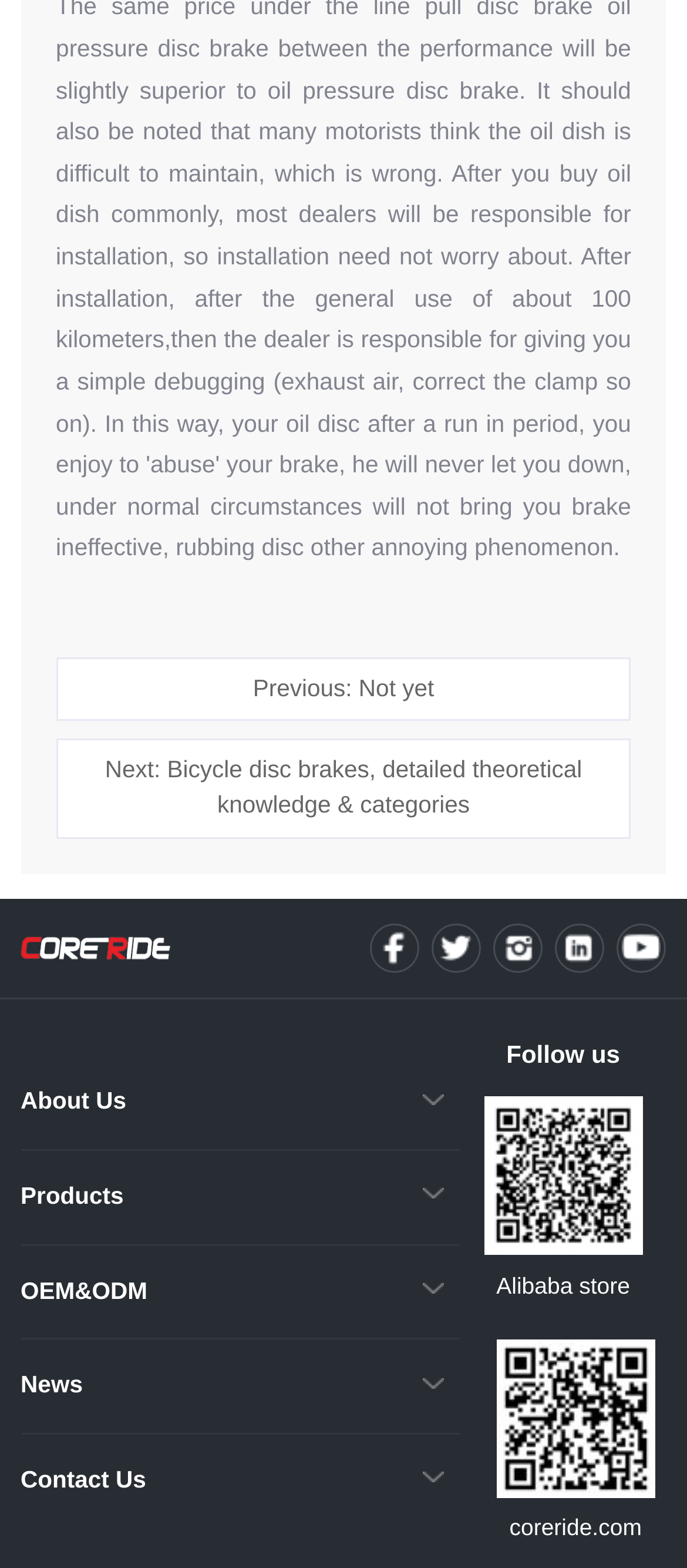Please identify the bounding box coordinates of where to click in order to follow the instruction: "view Resources".

None